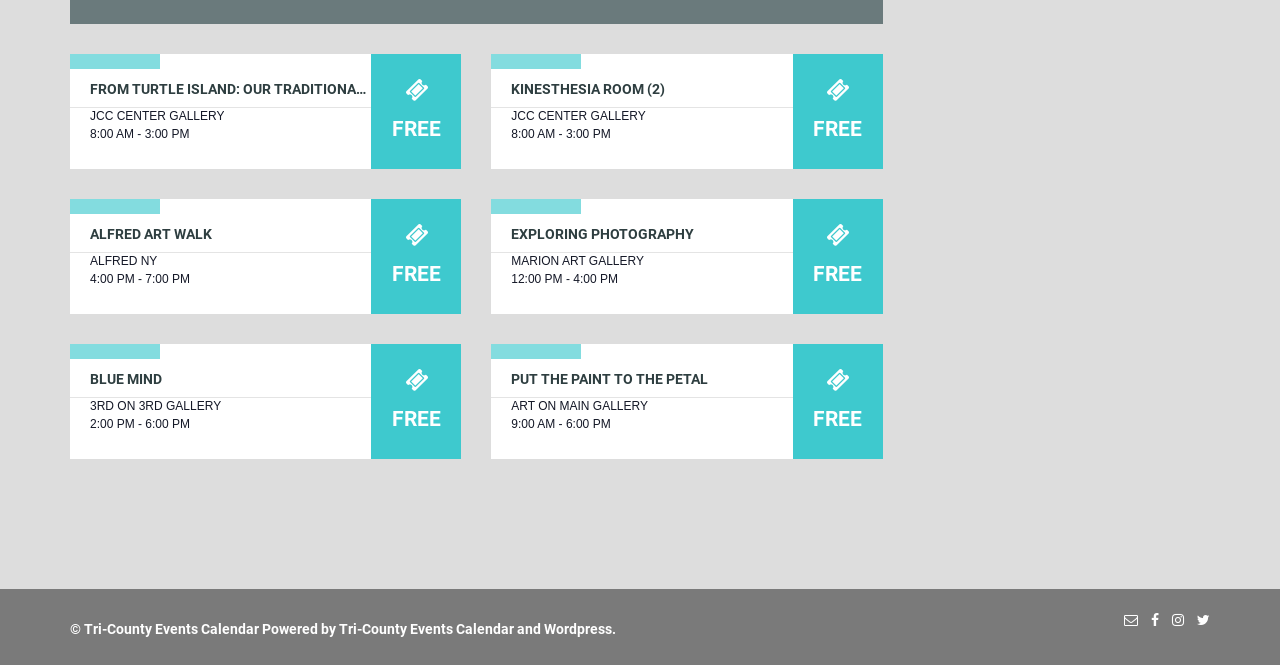Given the element description Free, predict the bounding box coordinates for the UI element in the webpage screenshot. The format should be (top-left x, top-left y, bottom-right x, bottom-right y), and the values should be between 0 and 1.

[0.635, 0.335, 0.673, 0.436]